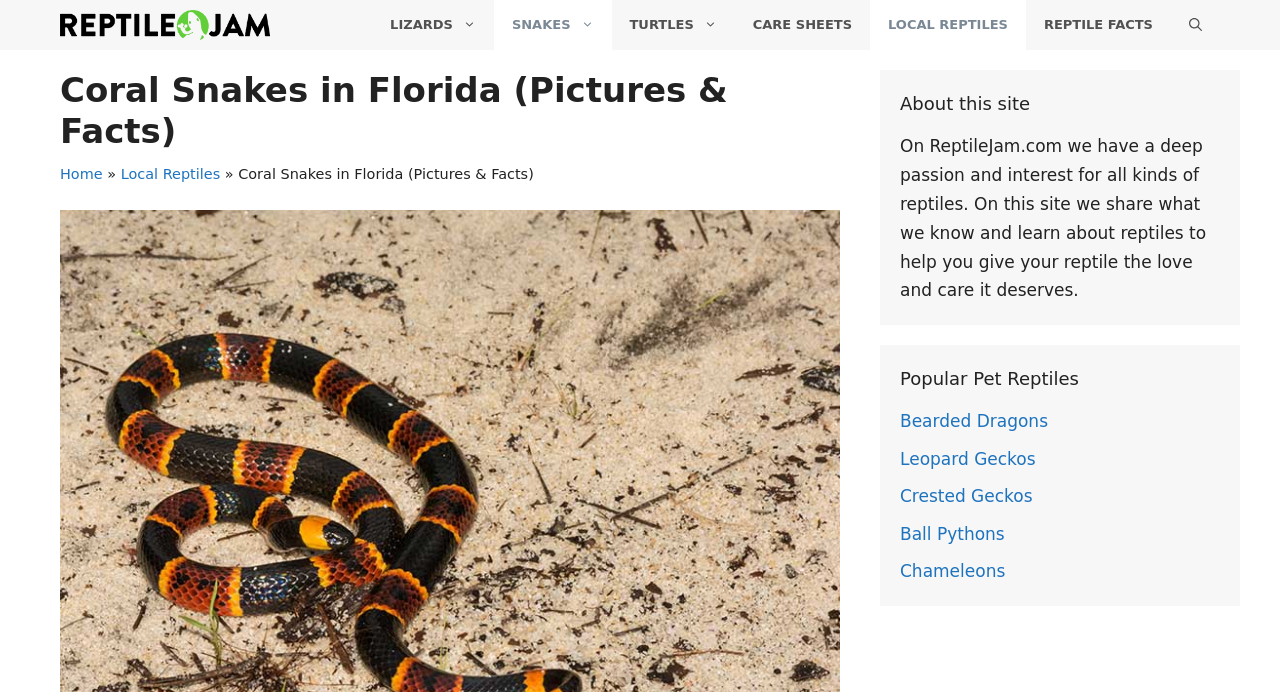Analyze the image and give a detailed response to the question:
What is the purpose of the website?

I determined the purpose of the website by reading the static text in the complementary element with the heading 'About this site'. The text states that the website shares knowledge about reptiles to help users give their reptiles the love and care they deserve.